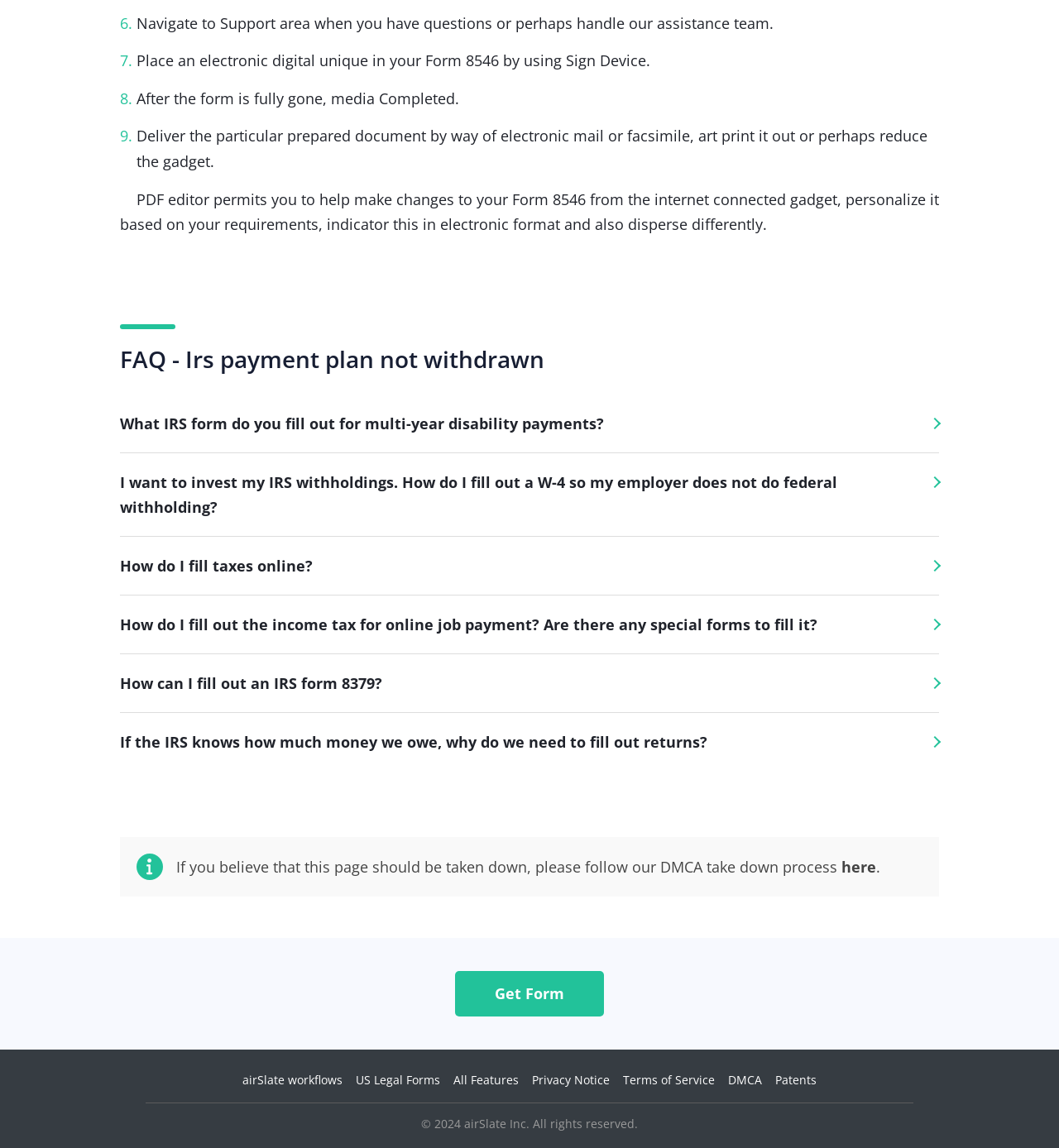Please locate the bounding box coordinates of the region I need to click to follow this instruction: "Get the form".

[0.43, 0.858, 0.57, 0.874]